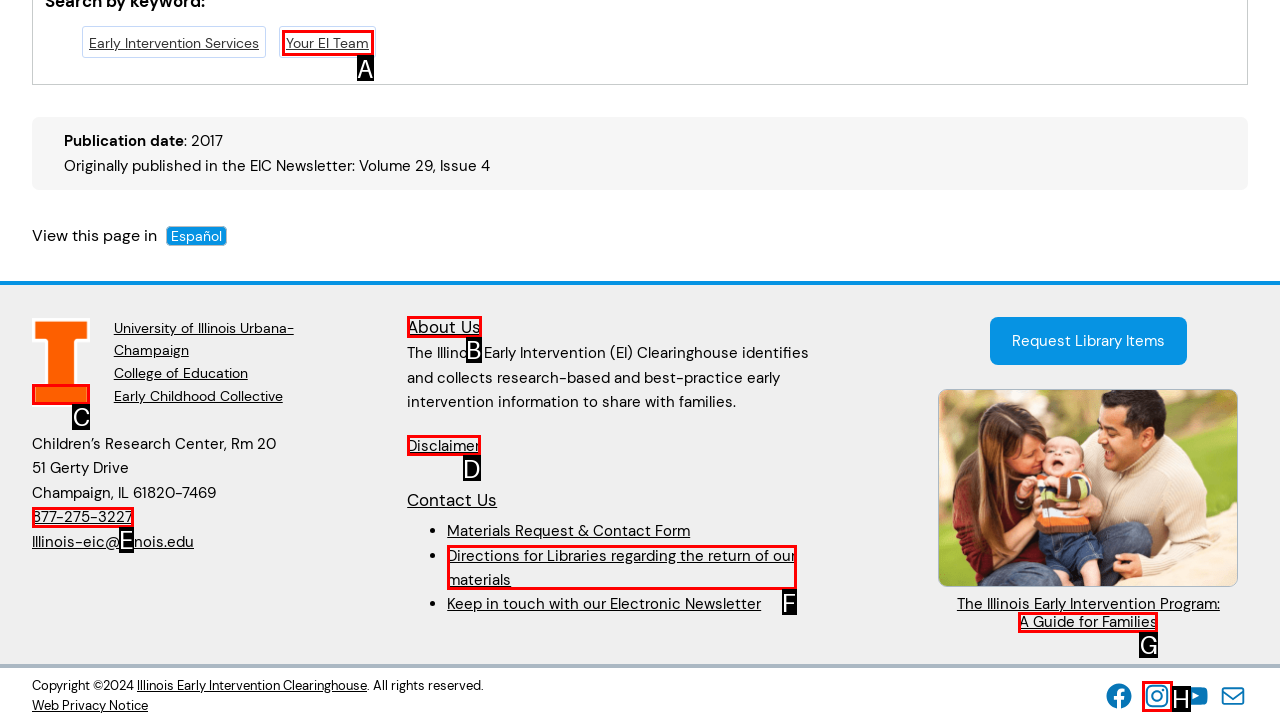Show which HTML element I need to click to perform this task: Read the 'About Us' section Answer with the letter of the correct choice.

B